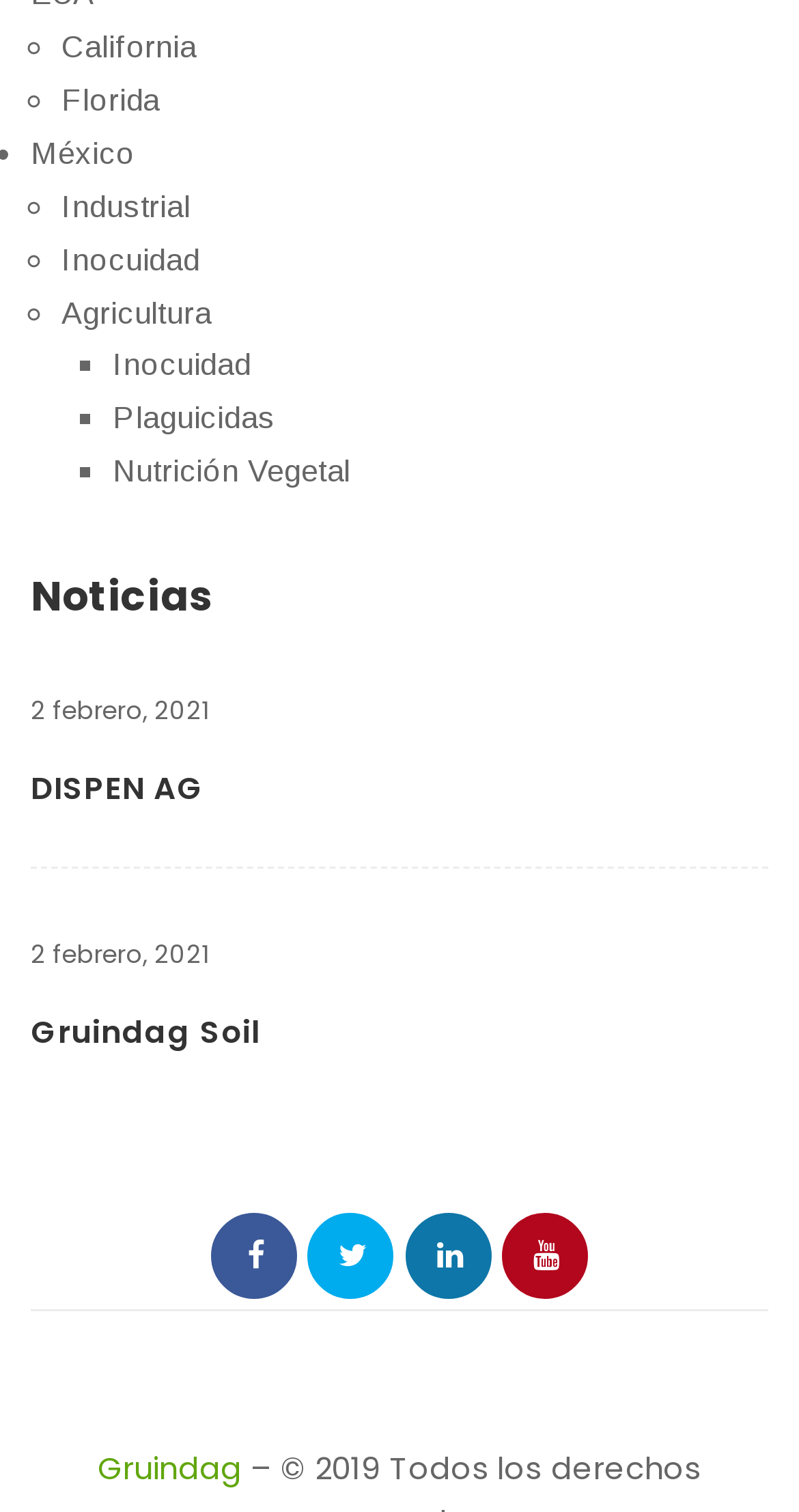Please locate the clickable area by providing the bounding box coordinates to follow this instruction: "Click on California".

[0.077, 0.019, 0.246, 0.042]